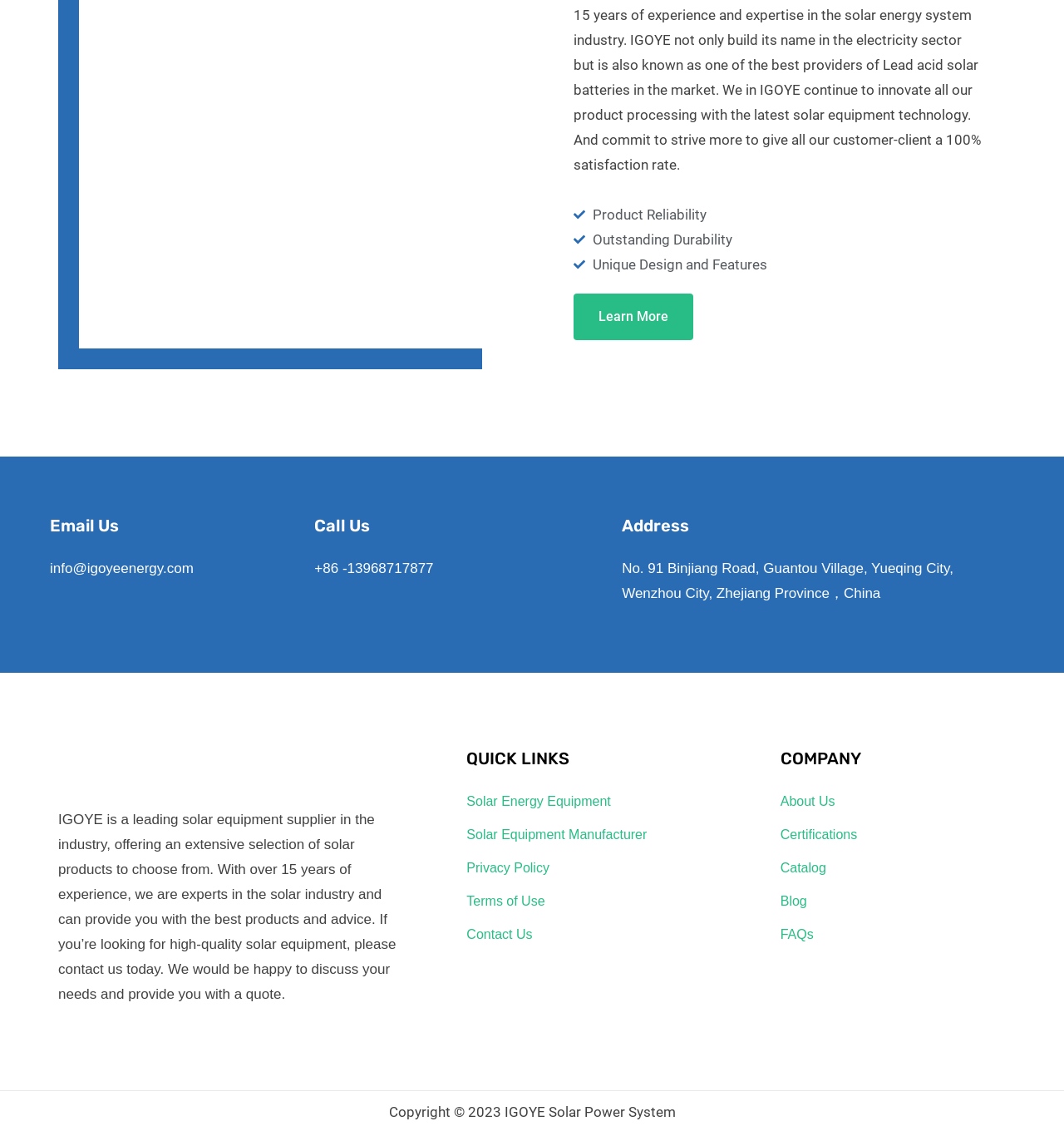Locate the bounding box coordinates of the element to click to perform the following action: 'Visit IGOYE's about us page'. The coordinates should be given as four float values between 0 and 1, in the form of [left, top, right, bottom].

[0.733, 0.696, 0.785, 0.708]